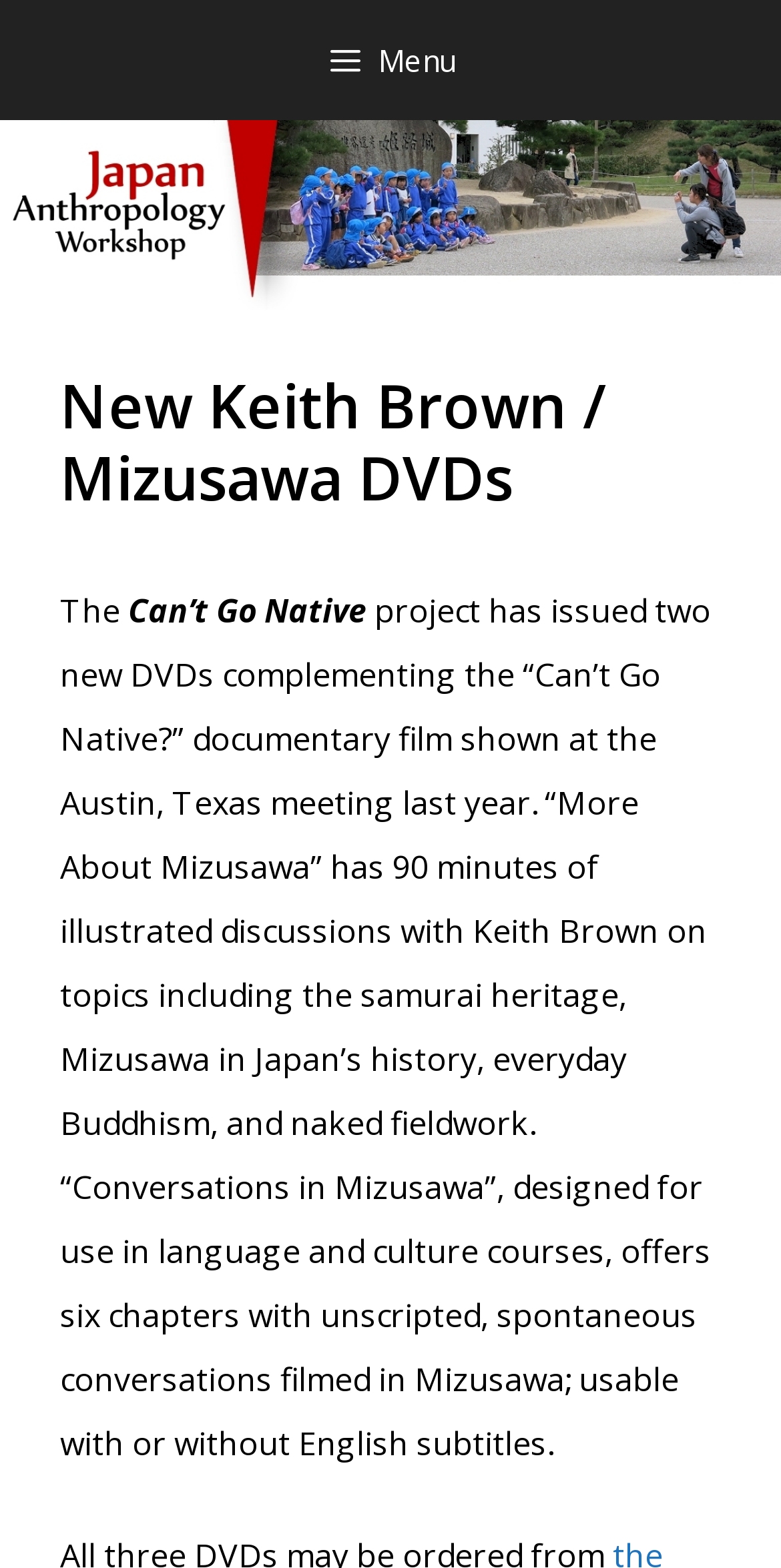Answer in one word or a short phrase: 
Where was the documentary film shown?

Austin, Texas